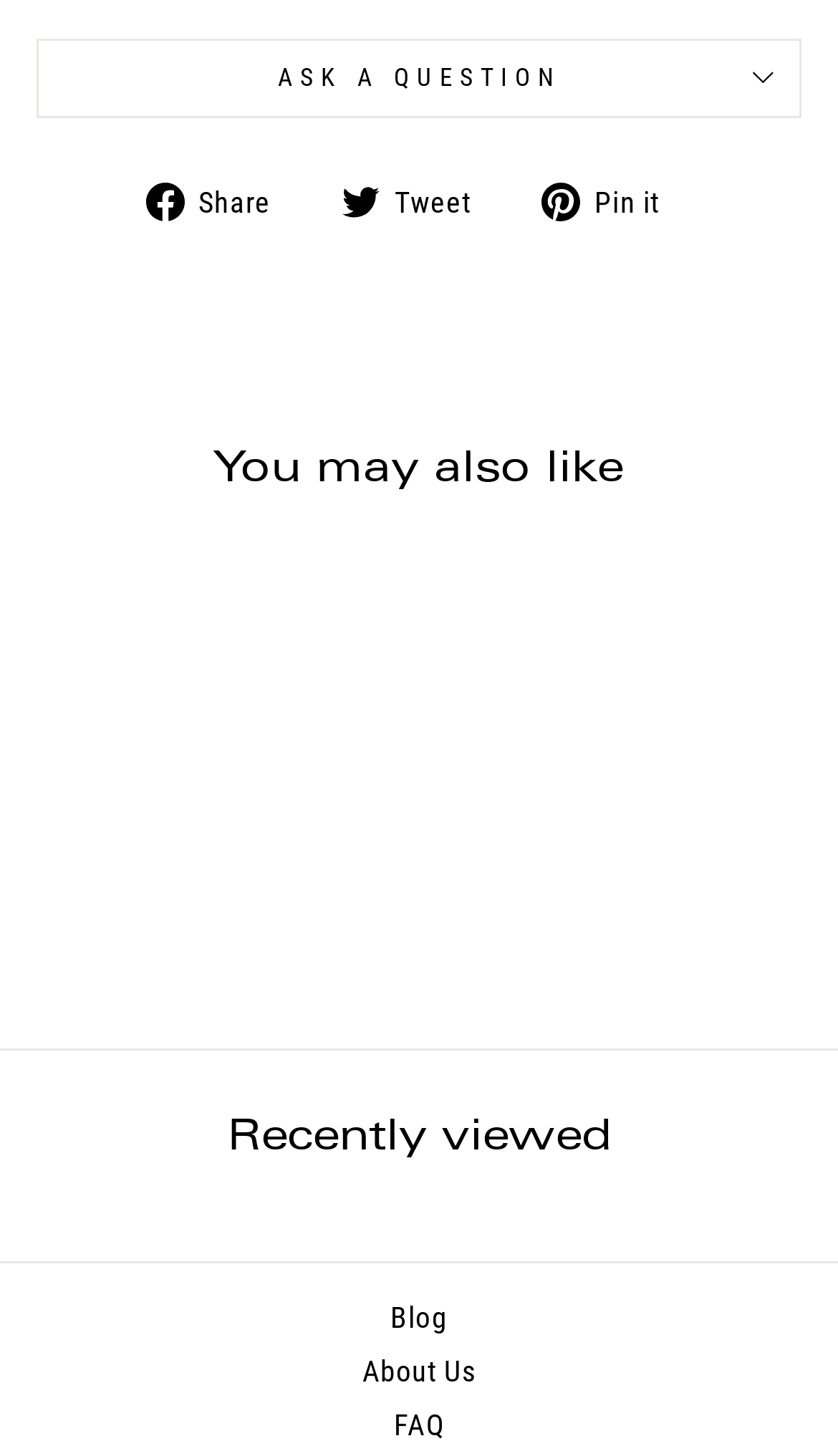What are the three links at the bottom of the webpage?
Answer the question with a detailed and thorough explanation.

The webpage has three links at the bottom: 'Blog', 'About Us', and 'FAQ', which provide additional information about the website, its purpose, and frequently asked questions.